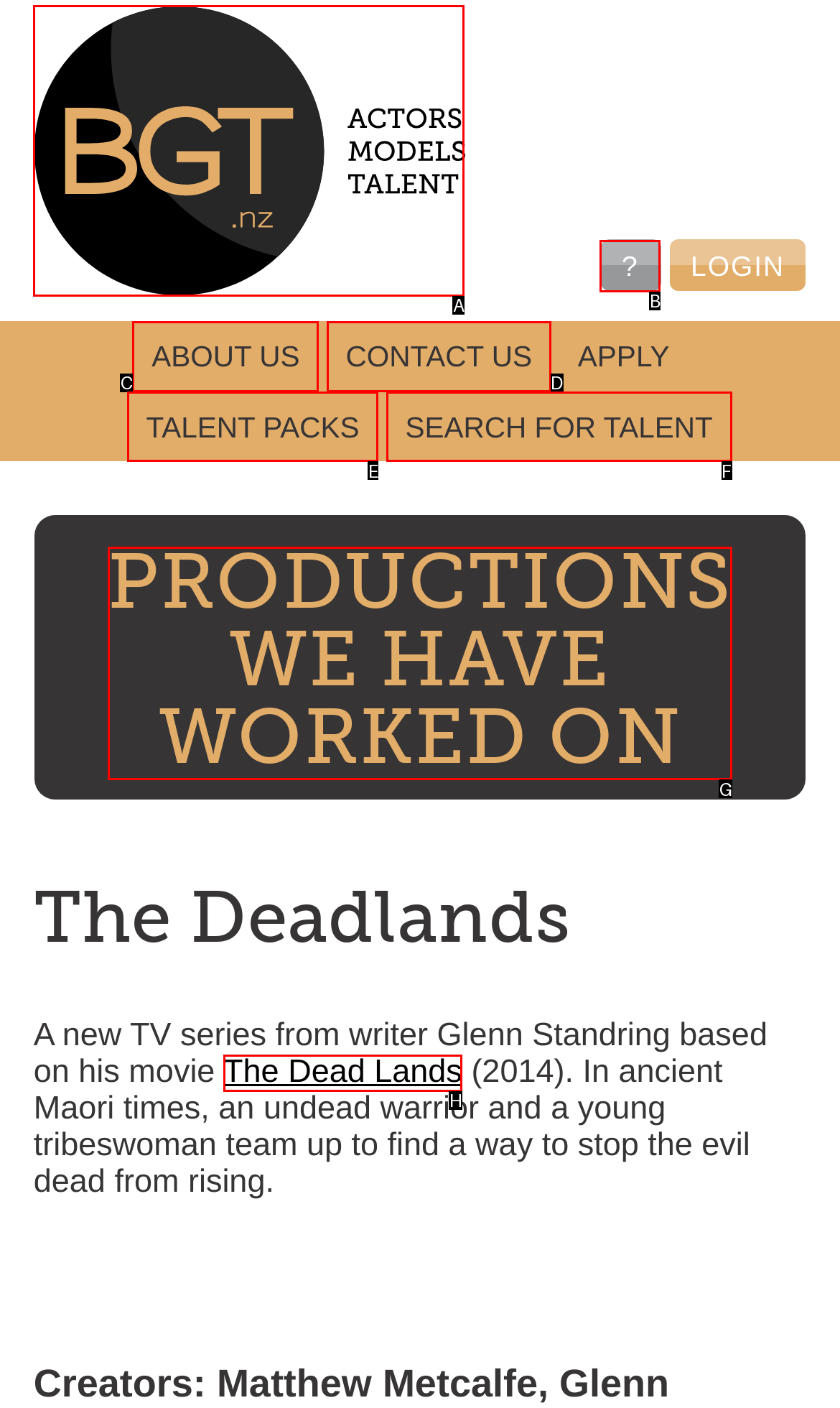From the choices given, find the HTML element that matches this description: Contact us. Answer with the letter of the selected option directly.

D